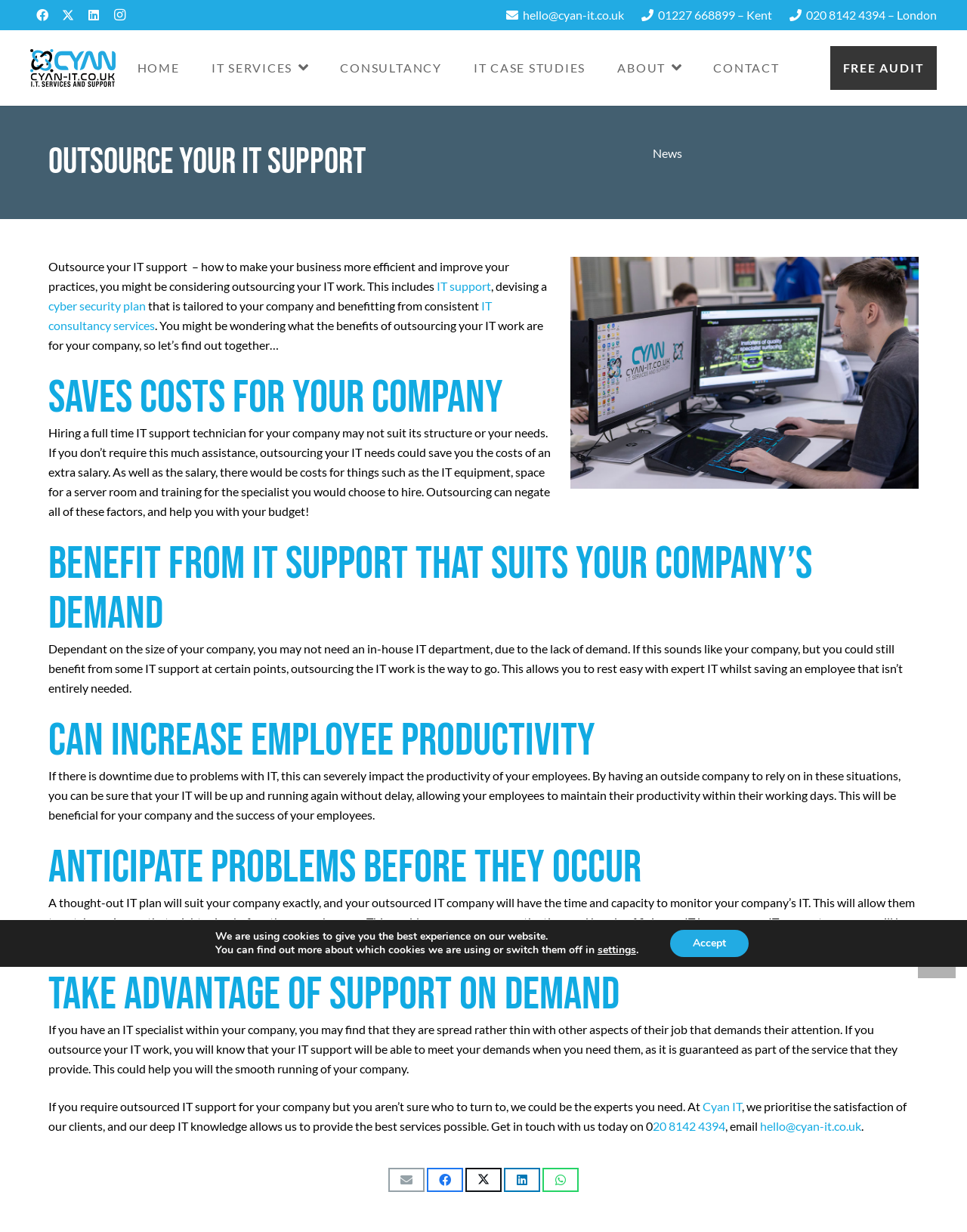Review the image closely and give a comprehensive answer to the question: How can outsourcing IT work increase employee productivity?

I found this answer by reading the text 'If there is downtime due to problems with IT, this can severely impact the productivity of your employees. By having an outside company to rely on in these situations, you can be sure that your IT will be up and running again without delay, allowing your employees to maintain their productivity within their working days.' which explains how outsourcing IT work can reduce downtime and increase employee productivity.